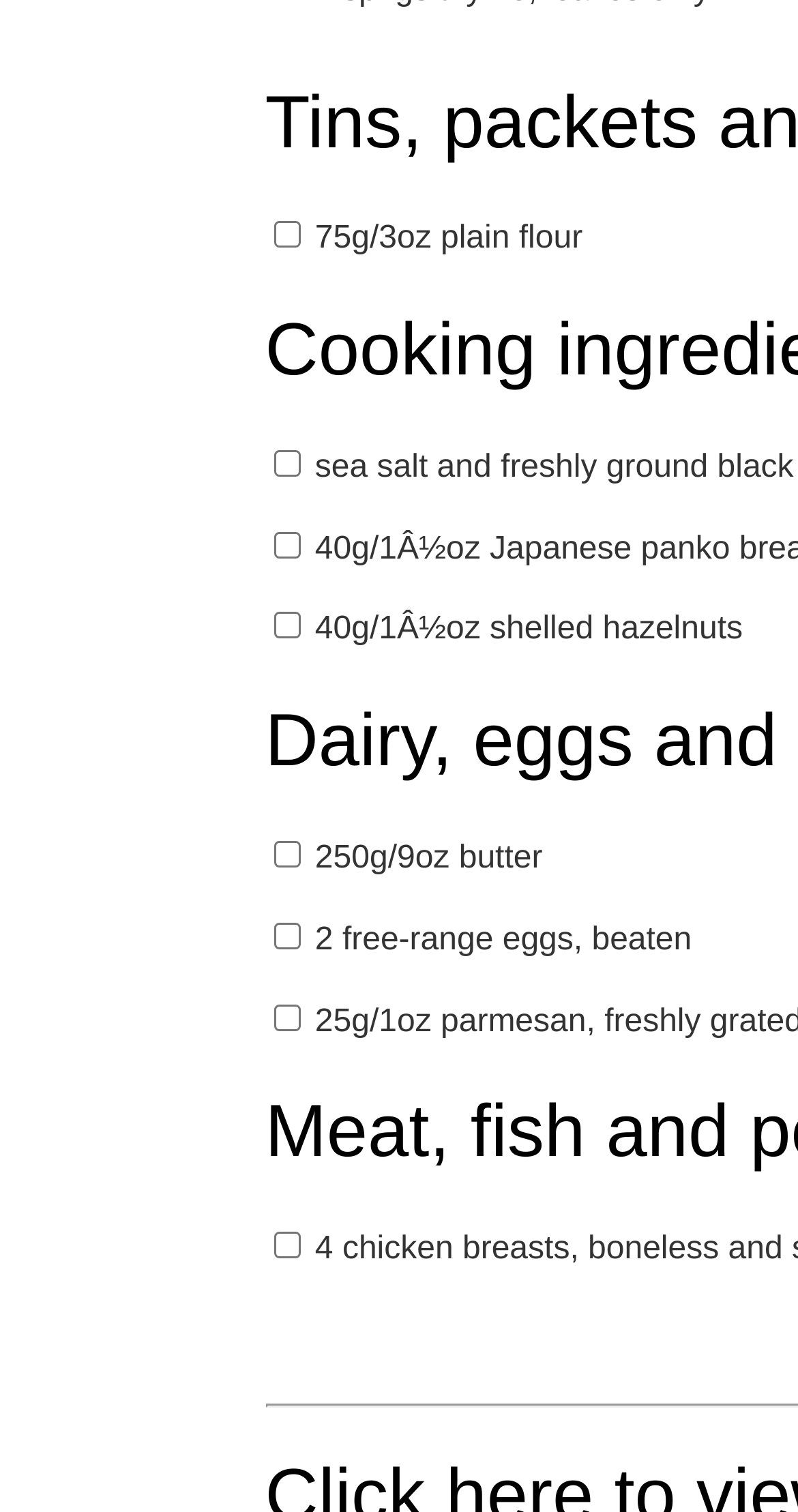Using the description: "parent_node: 2 free-range eggs, beaten", identify the bounding box of the corresponding UI element in the screenshot.

[0.342, 0.61, 0.376, 0.627]